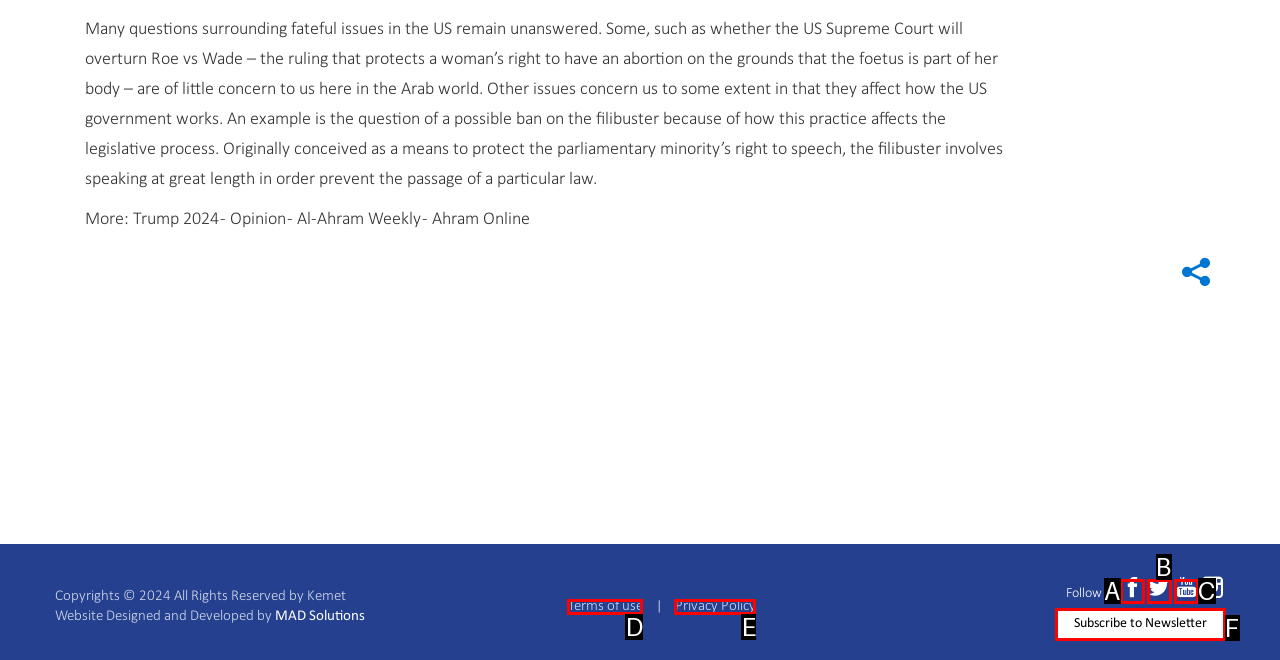Given the description: Privacy Policy, identify the matching option. Answer with the corresponding letter.

E